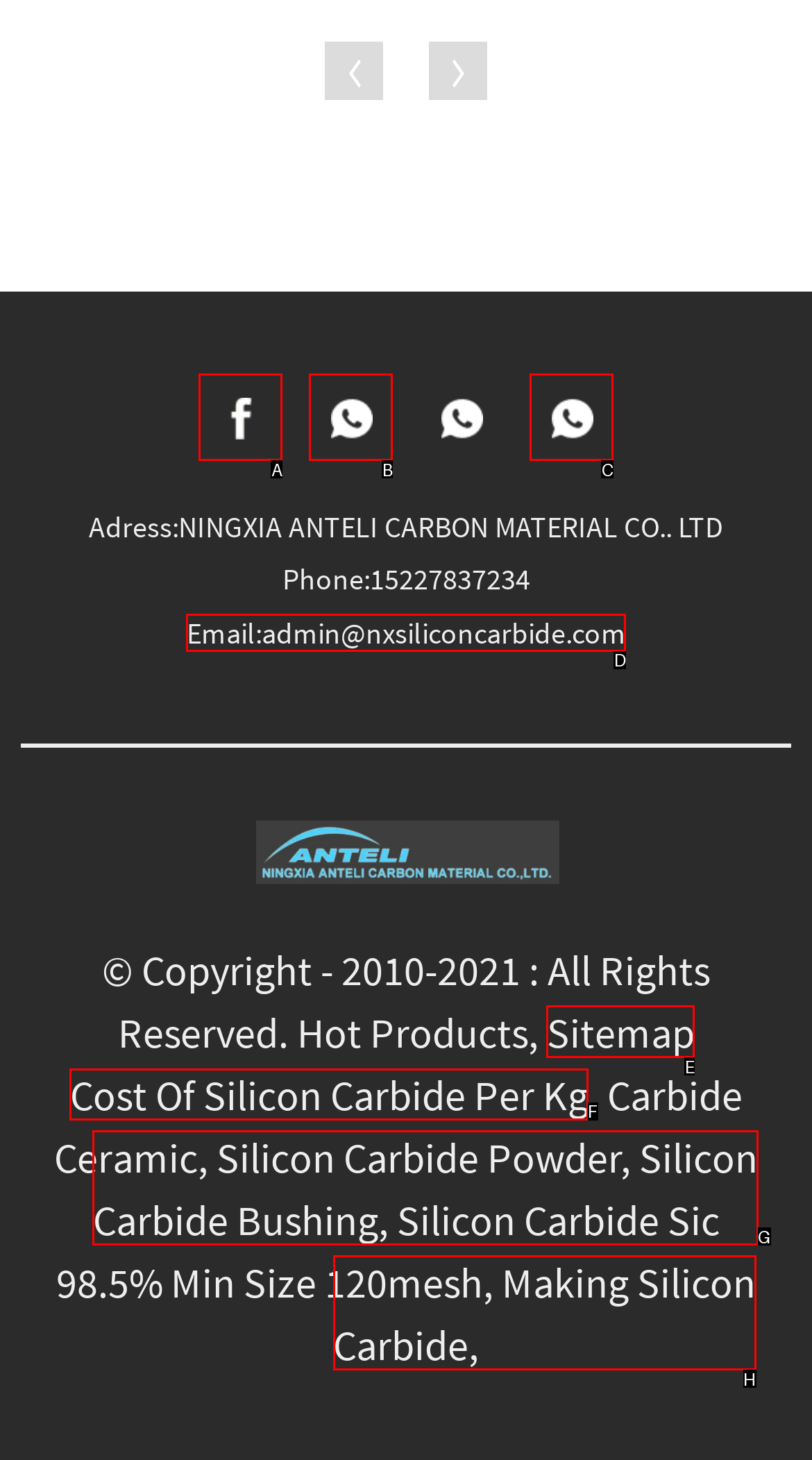Tell me which one HTML element I should click to complete the following task: Check the 'Cost Of Silicon Carbide Per Kg' link Answer with the option's letter from the given choices directly.

F